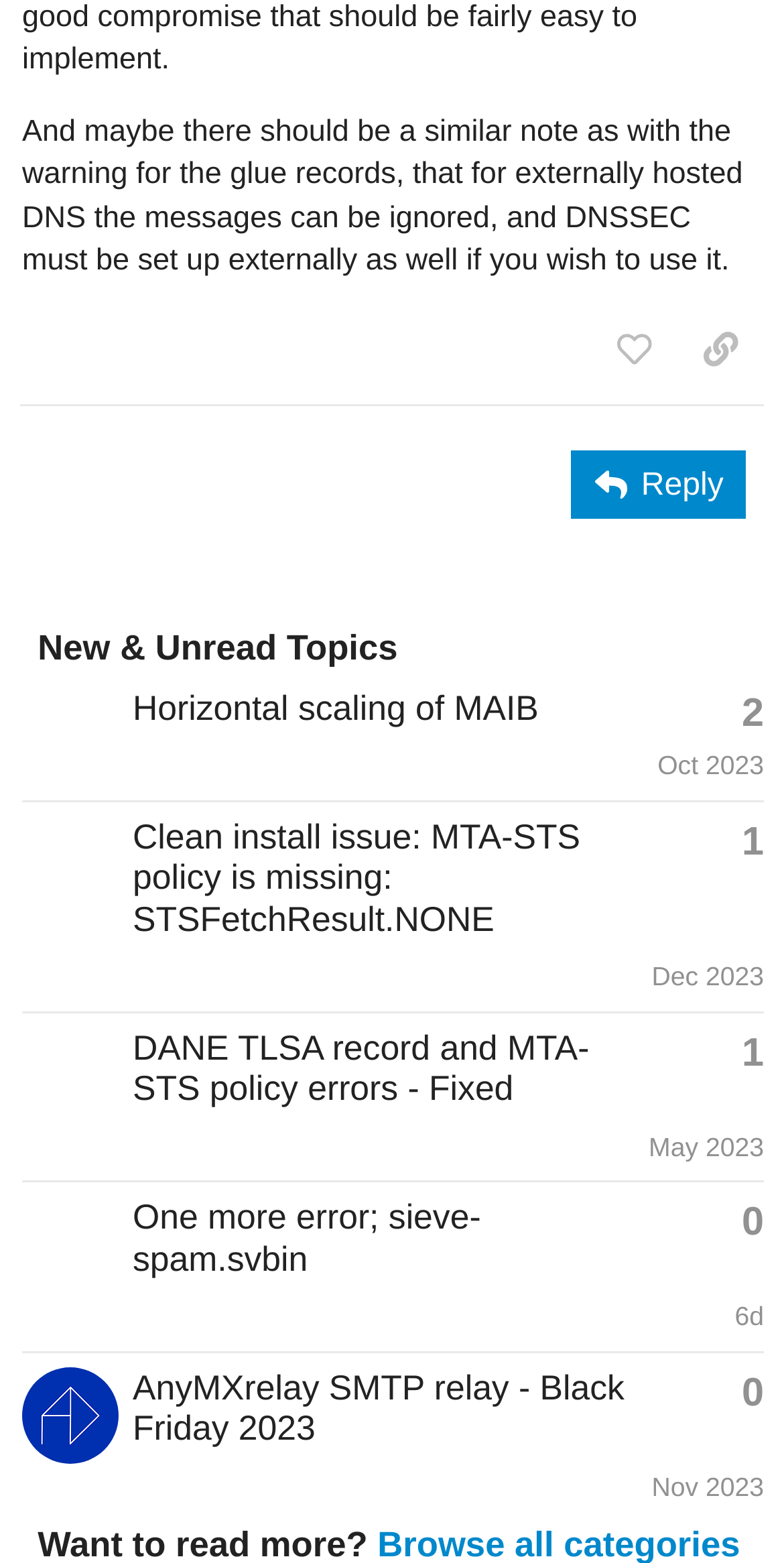What is the title of the first topic?
Refer to the image and give a detailed answer to the query.

I looked at the first row in the table with the topic list and found the heading element with the text 'Horizontal scaling of MAIB', which is the title of the first topic.